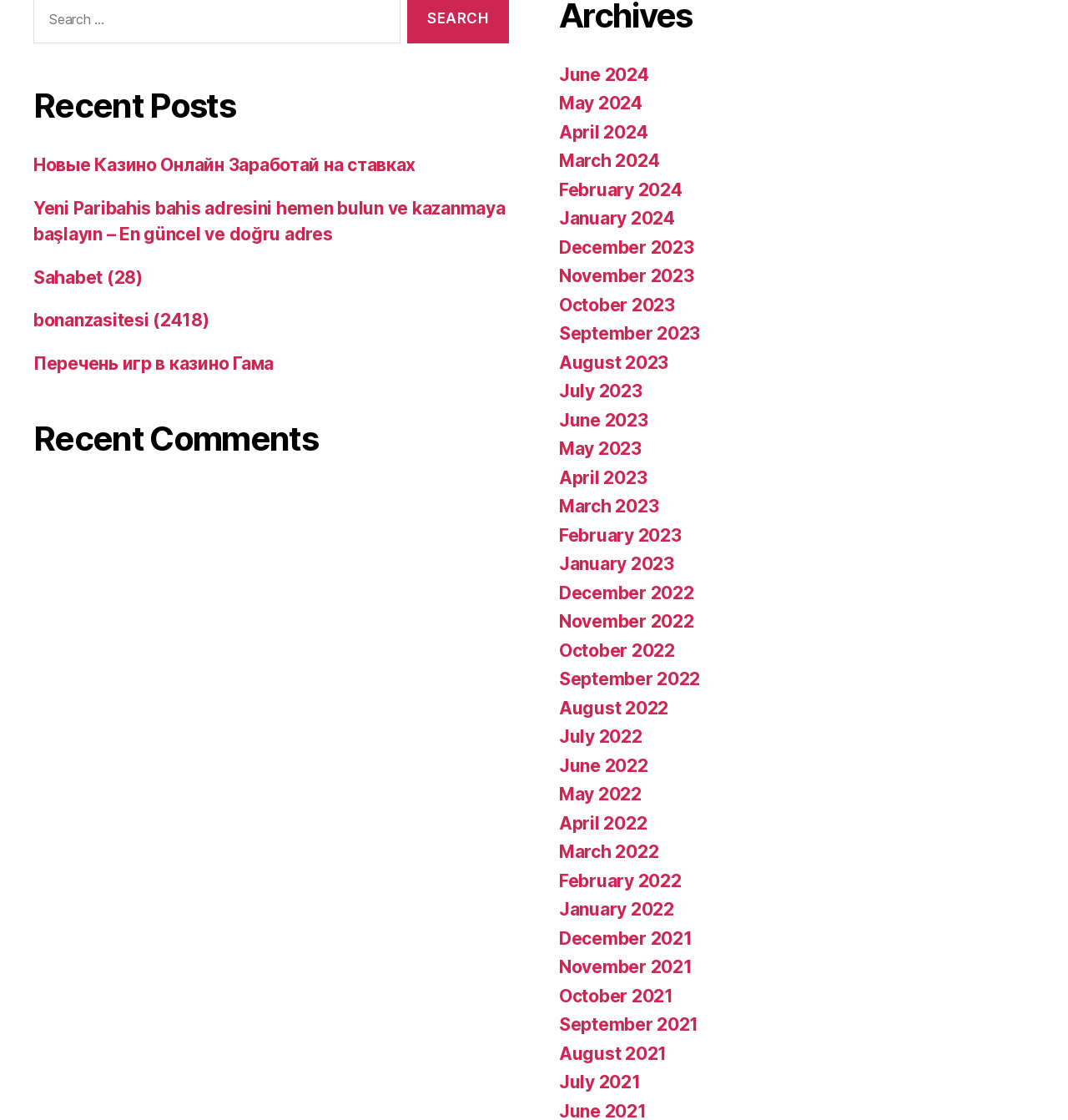What is the last link under 'Recent Comments'?
Answer the question based on the image using a single word or a brief phrase.

July 2021